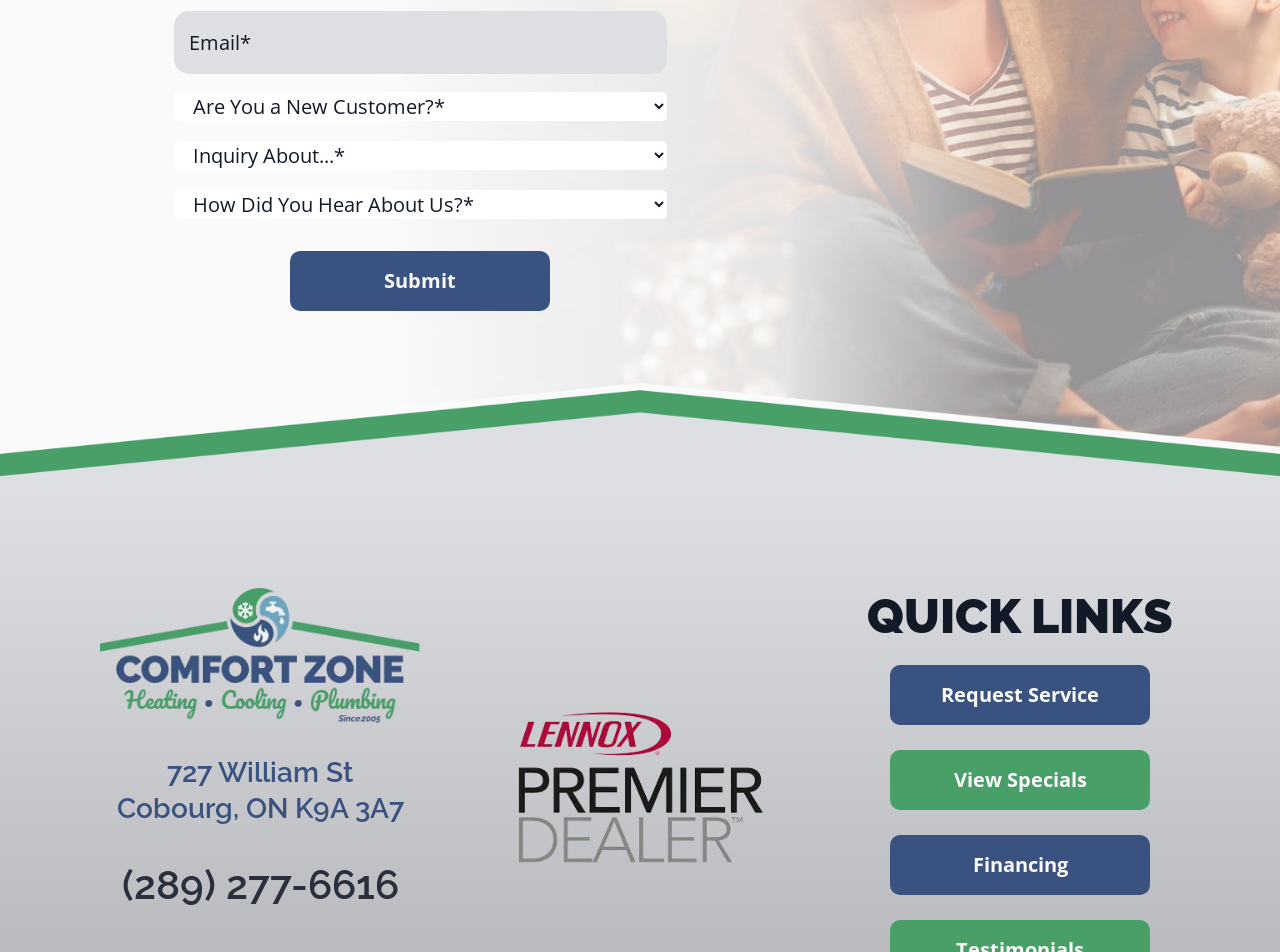How many quick links are available on the webpage? Look at the image and give a one-word or short phrase answer.

3